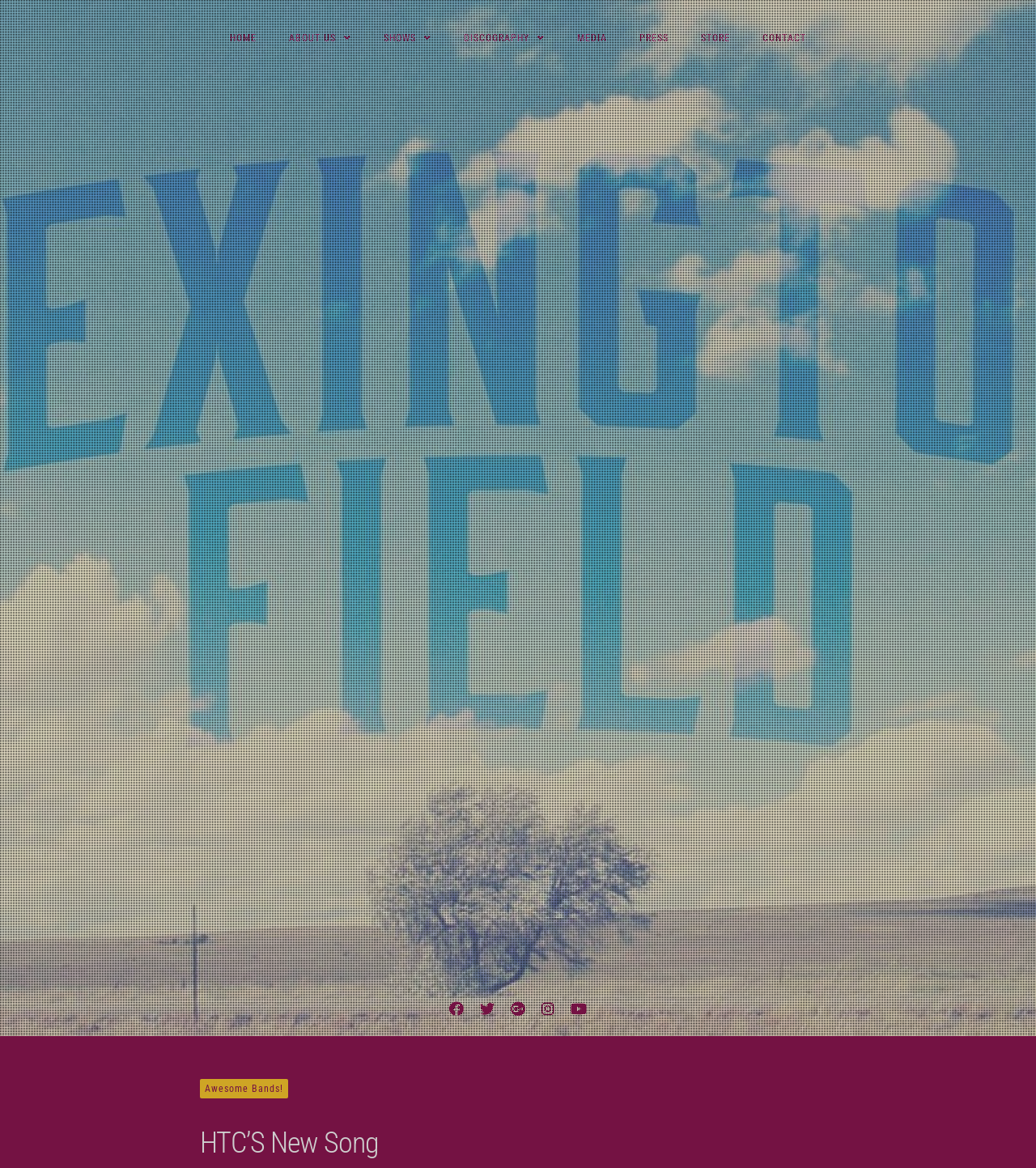Please answer the following query using a single word or phrase: 
What is the last menu item?

CONTACT